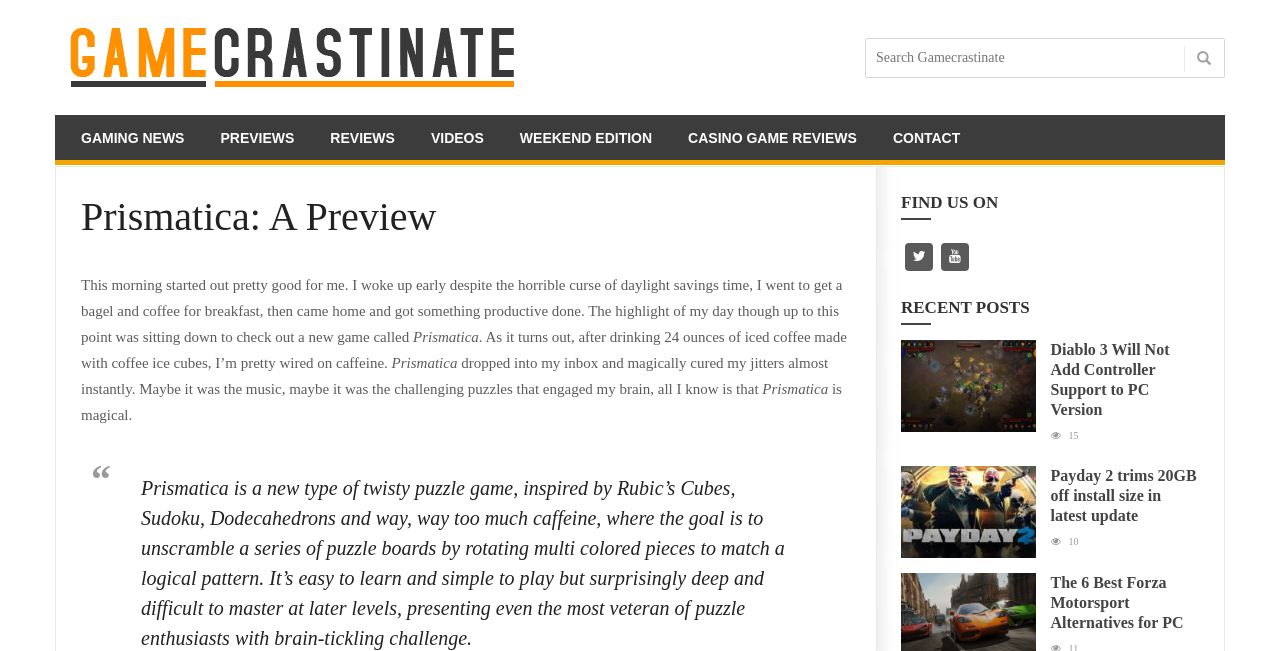With reference to the screenshot, provide a detailed response to the question below:
What is the name of the game being previewed?

The webpage is previewing a game called Prismatica, which is a new type of twisty puzzle game inspired by Rubic's Cubes, Sudoku, and Dodecahedrons.